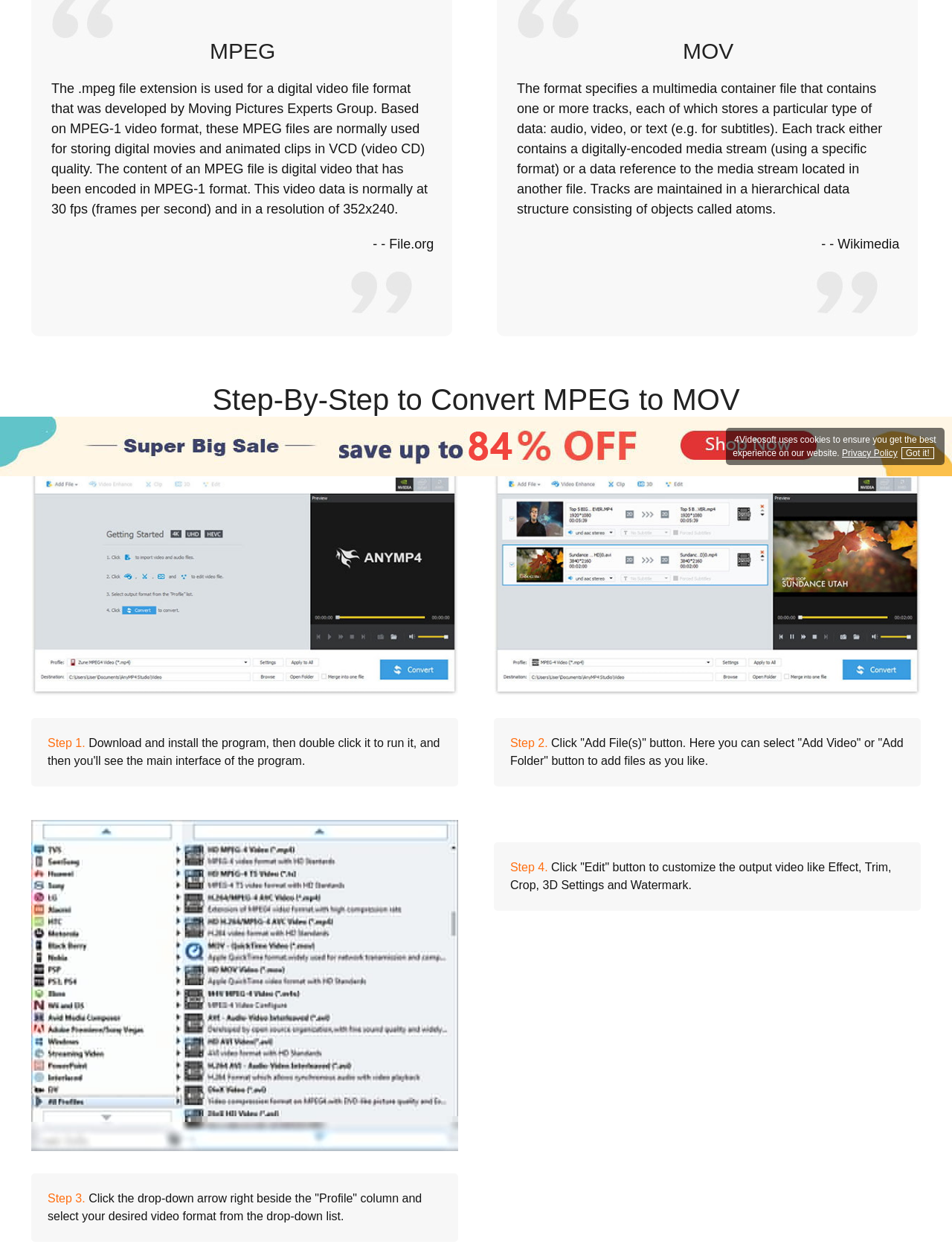Locate the bounding box of the UI element based on this description: "Privacy Policy". Provide four float numbers between 0 and 1 as [left, top, right, bottom].

[0.71, 0.979, 0.778, 0.989]